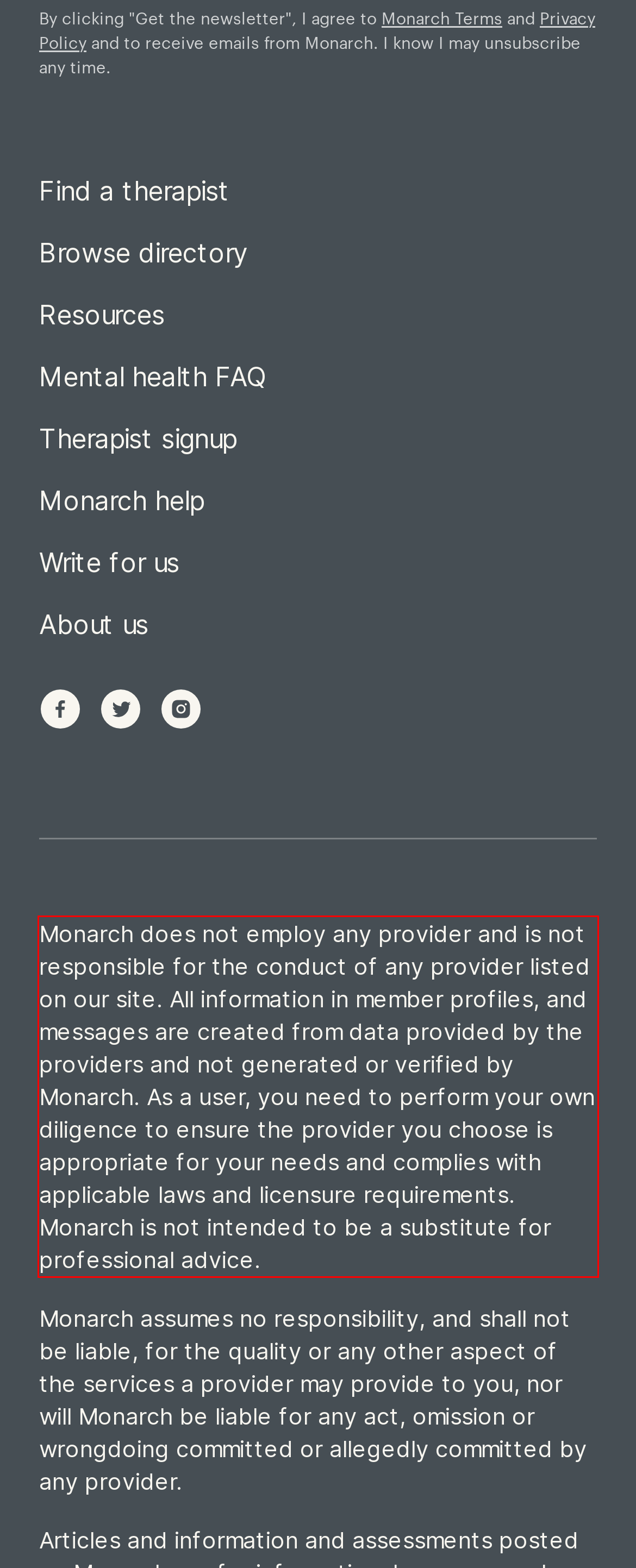From the screenshot of the webpage, locate the red bounding box and extract the text contained within that area.

Monarch does not employ any provider and is not responsible for the conduct of any provider listed on our site. All information in member profiles, and messages are created from data provided by the providers and not generated or verified by Monarch. As a user, you need to perform your own diligence to ensure the provider you choose is appropriate for your needs and complies with applicable laws and licensure requirements. Monarch is not intended to be a substitute for professional advice.